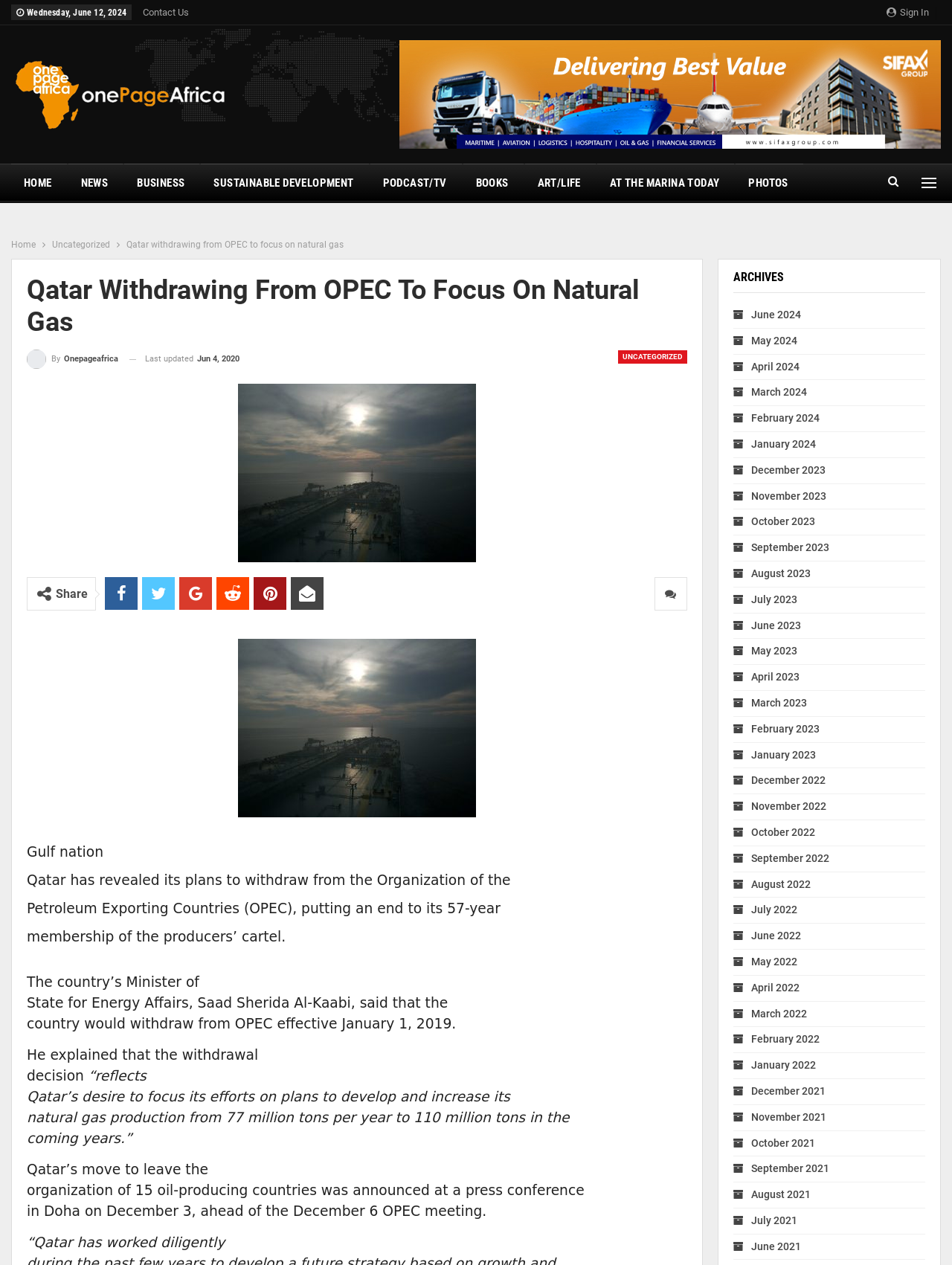How many tons of natural gas does Qatar plan to produce per year?
Provide a concise answer using a single word or phrase based on the image.

110 million tons